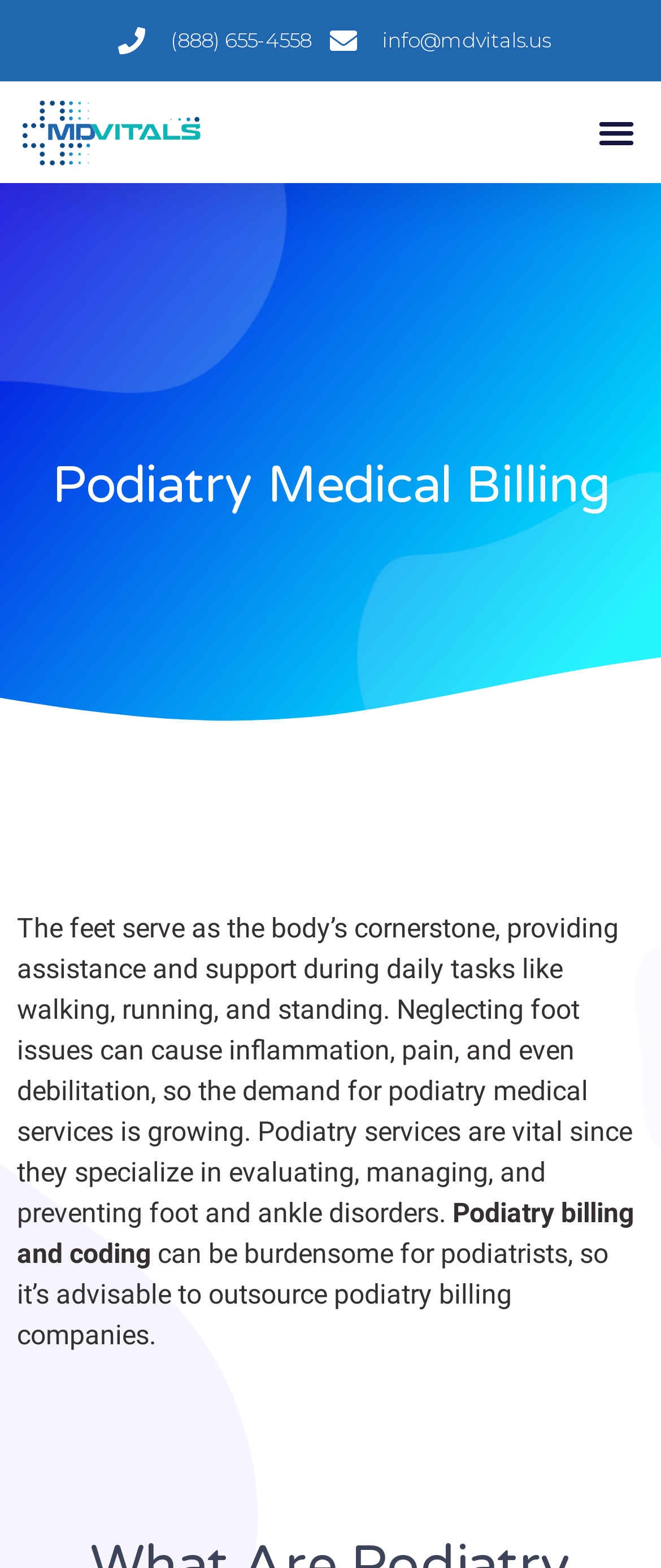Respond to the question below with a single word or phrase:
What is the issue with podiatry billing and coding?

It can be burdensome for podiatrists